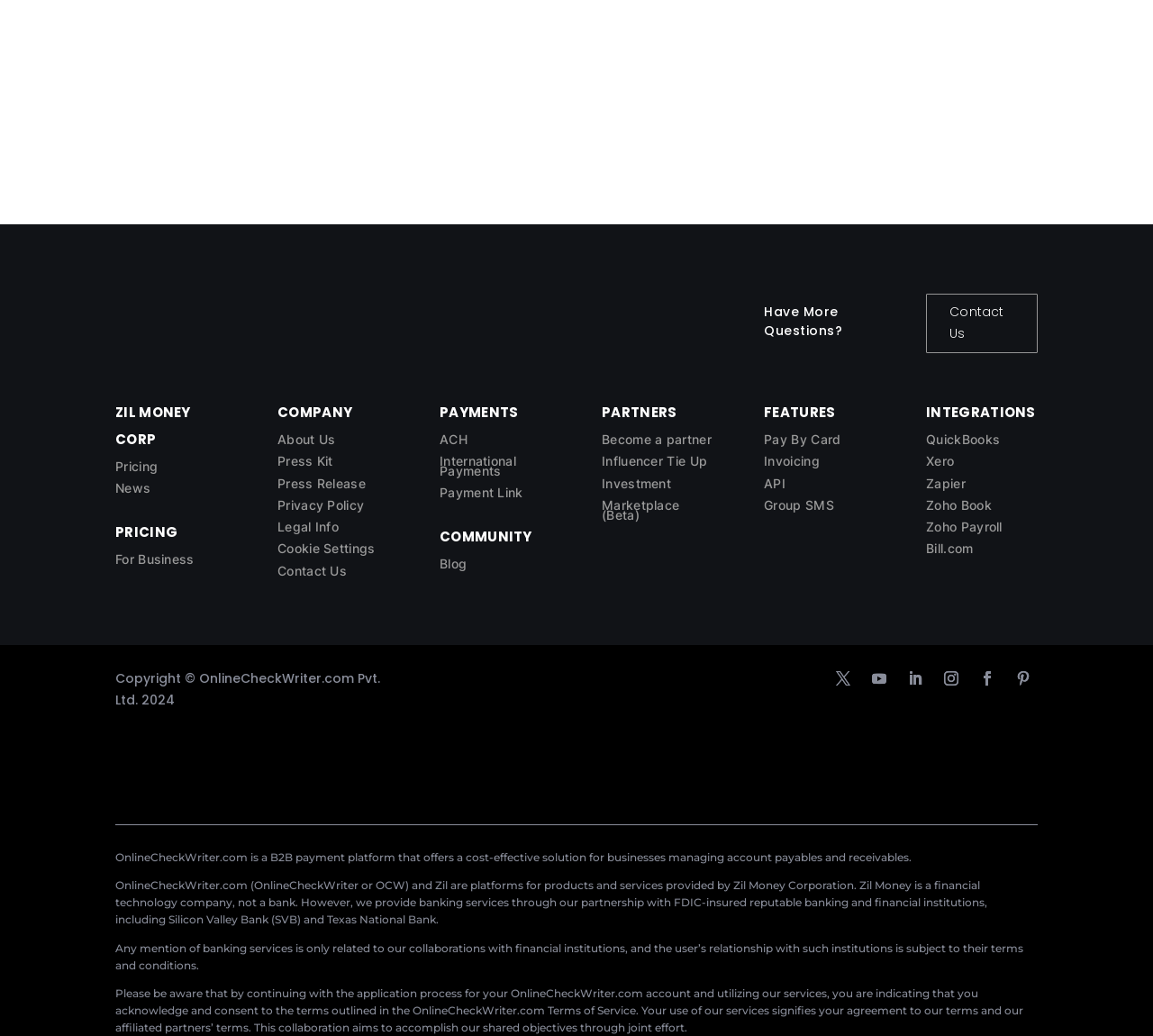Determine the bounding box of the UI component based on this description: "Press Release". The bounding box coordinates should be four float values between 0 and 1, i.e., [left, top, right, bottom].

[0.241, 0.46, 0.317, 0.473]